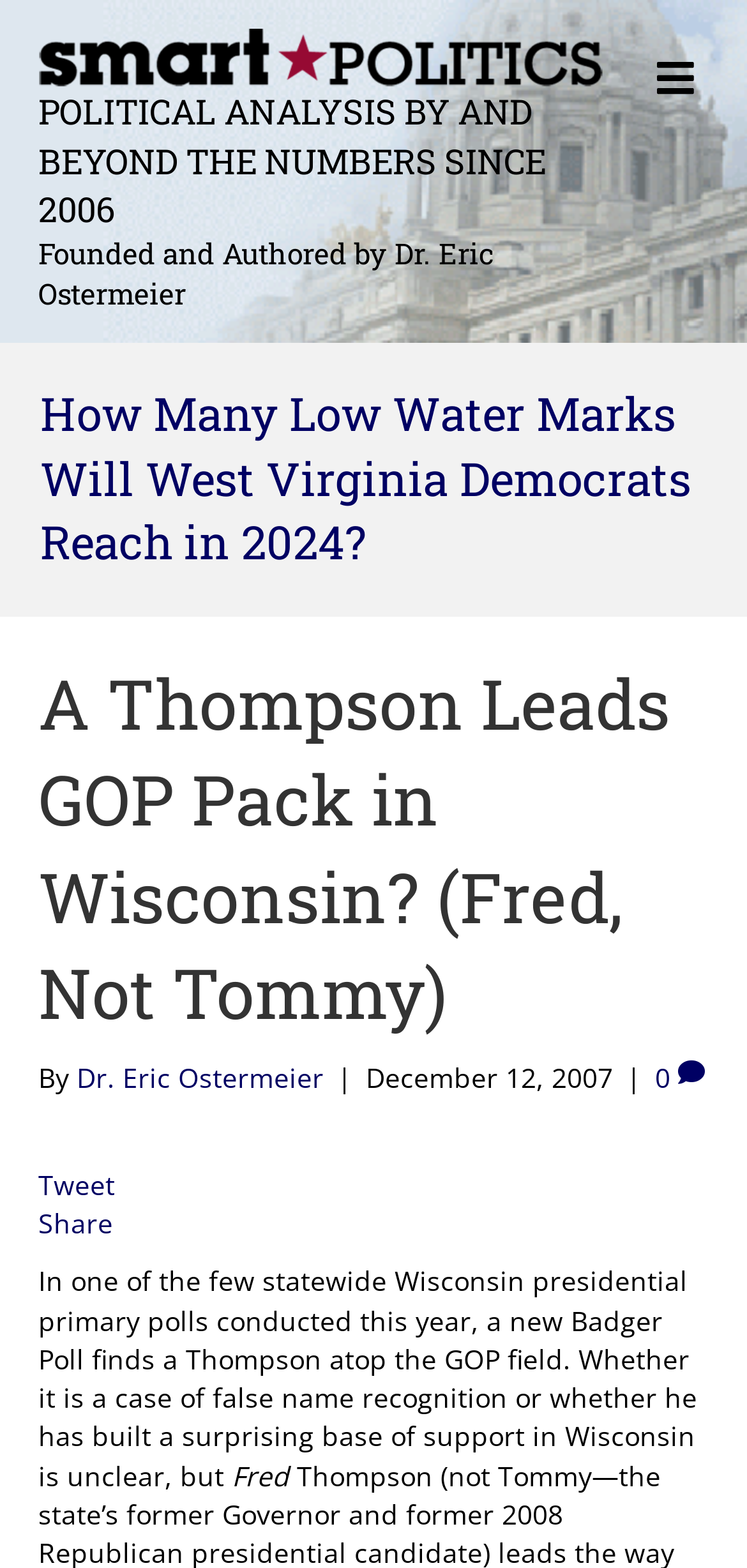Bounding box coordinates are specified in the format (top-left x, top-left y, bottom-right x, bottom-right y). All values are floating point numbers bounded between 0 and 1. Please provide the bounding box coordinate of the region this sentence describes: 0

[0.877, 0.676, 0.944, 0.699]